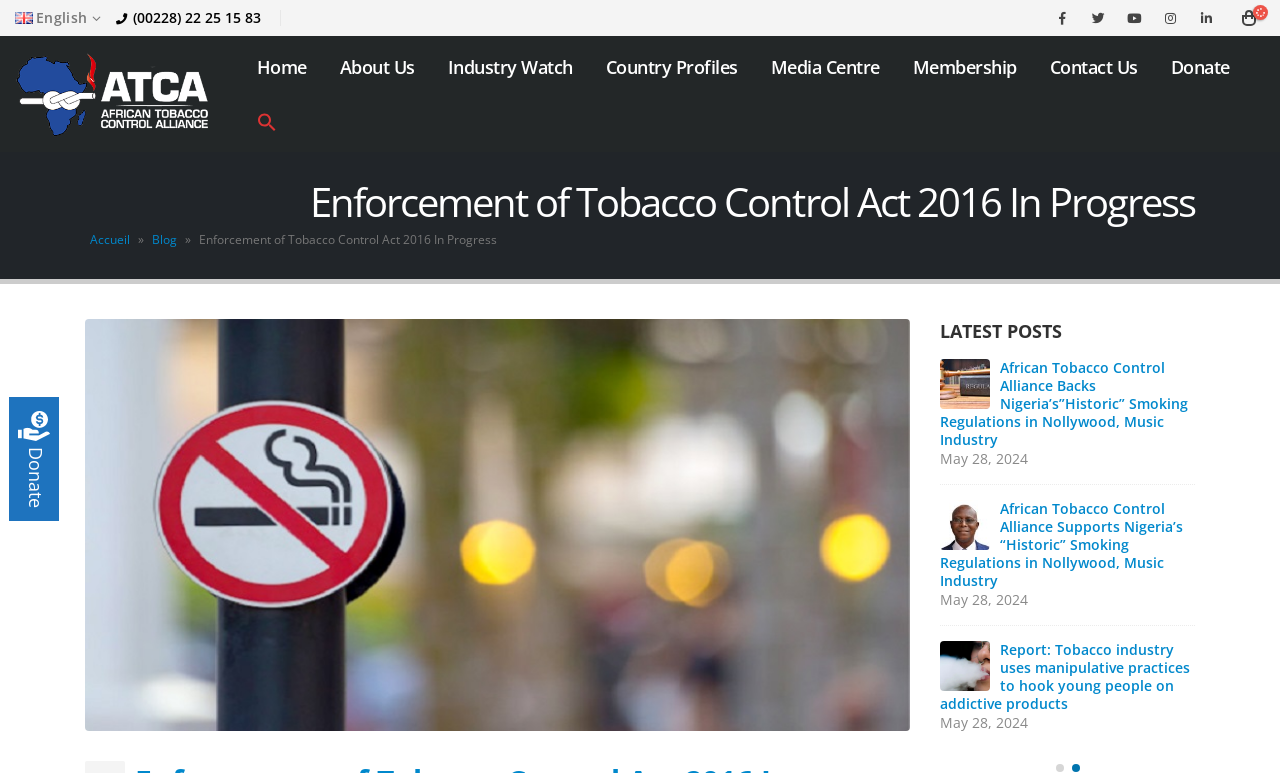What is the purpose of the button at the bottom left?
Analyze the screenshot and provide a detailed answer to the question.

I found the answer by looking at the button element at the bottom left of the webpage, which has the text 'Donate' and an image, indicating that it is a button for donating to the organization.